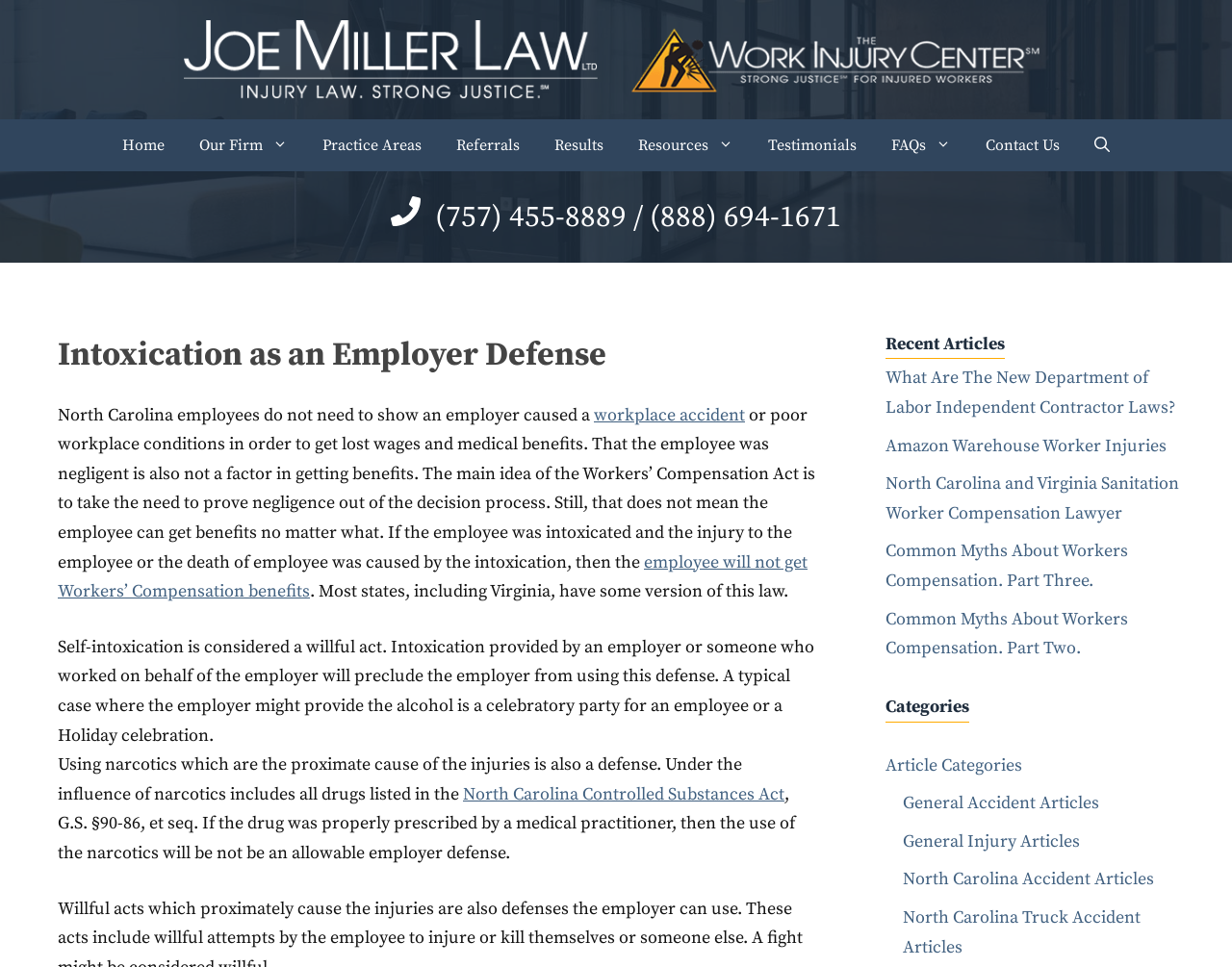Bounding box coordinates are specified in the format (top-left x, top-left y, bottom-right x, bottom-right y). All values are floating point numbers bounded between 0 and 1. Please provide the bounding box coordinate of the region this sentence describes: workplace accident

[0.482, 0.418, 0.605, 0.44]